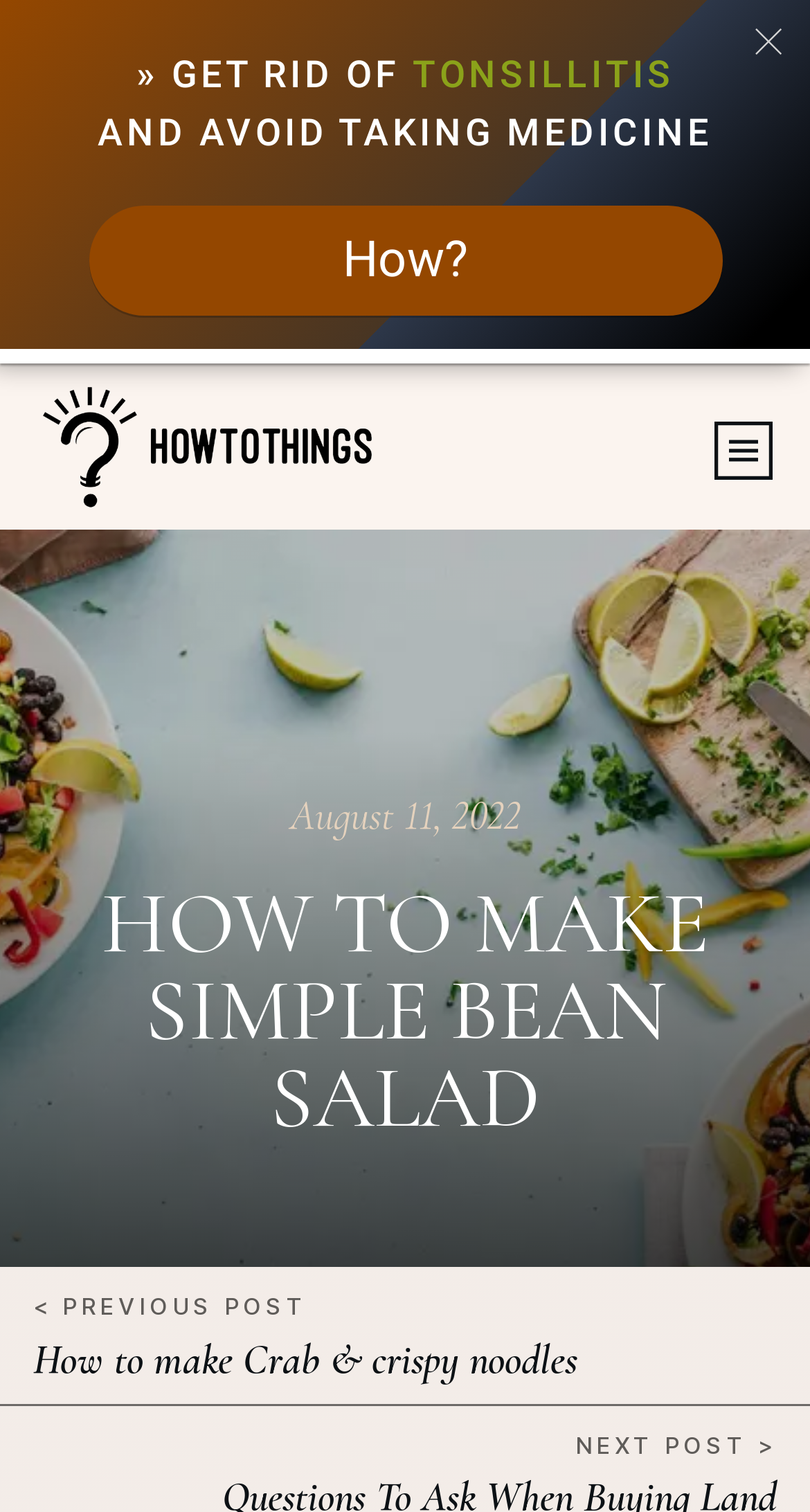Give a detailed account of the webpage.

The webpage is about a recipe for a simple bean salad. At the top, there is a navigation section with two links on the left and right sides, respectively. The right-side link has two accompanying images. Below the navigation section, there are two headings: one displaying the date "August 11, 2022" and another with the title "HOW TO MAKE SIMPLE BEAN SALAD" in a larger font.

On the left side, there is a section with a "PREVIOUS POST" label, followed by a heading that reads "How to make Crab & crispy noodles". On the right side, there is a "NEXT POST" label. In between these two sections, there is a table with an image on the right side.

The main content of the webpage is divided into two sections. The first section has three lines of text: "» GET RID OF TONSILLITIS AND AVOID TAKING MEDICINE". The second section is a table with a link labeled "How?".

Overall, the webpage has a simple layout with a focus on the recipe title and navigation links, accompanied by some additional content and images.